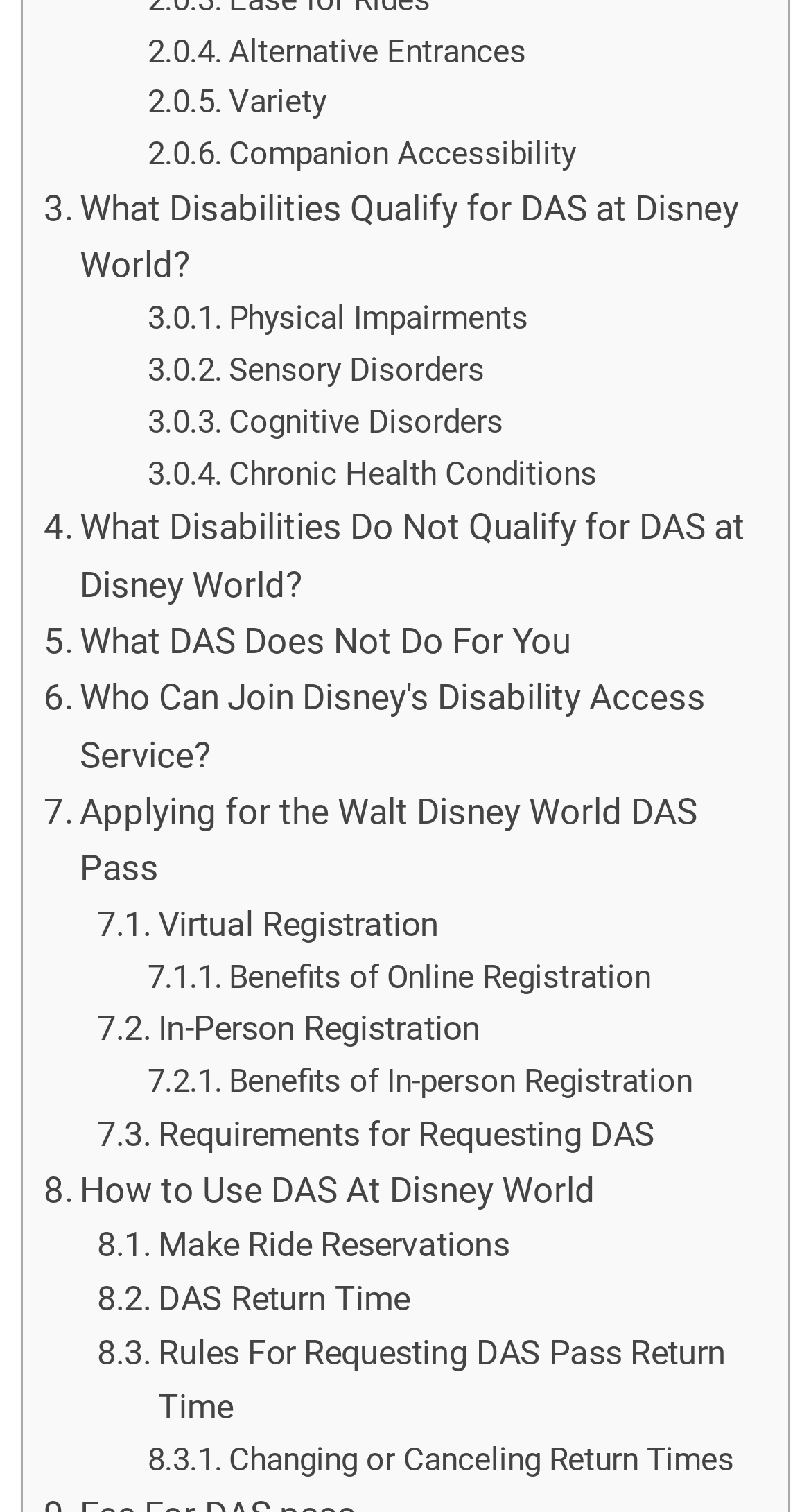Please give a one-word or short phrase response to the following question: 
What are the two ways to register for DAS?

Virtual and In-Person